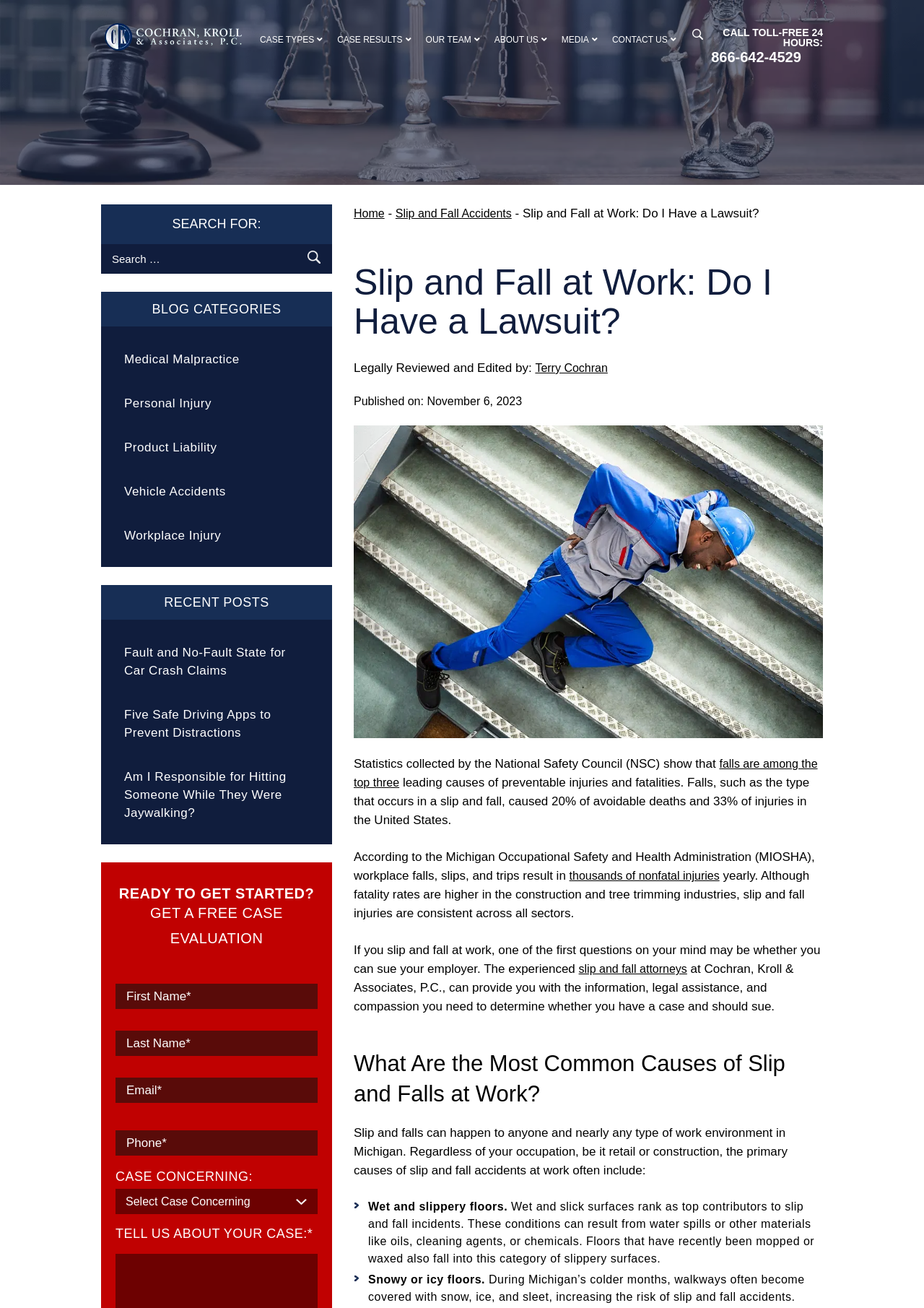Kindly provide the bounding box coordinates of the section you need to click on to fulfill the given instruction: "Get a free case evaluation".

[0.125, 0.689, 0.344, 0.727]